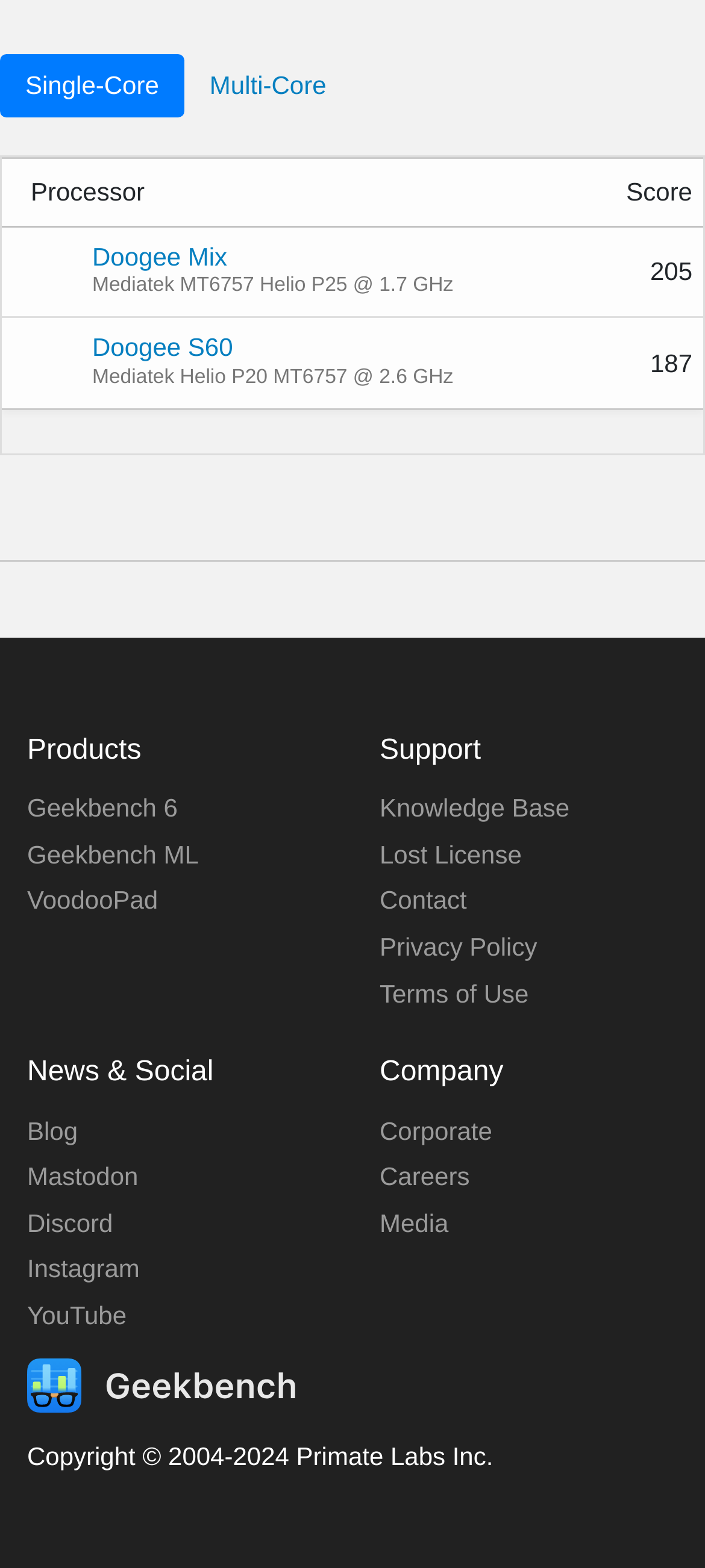Please give a succinct answer using a single word or phrase:
How many social media links are there?

5